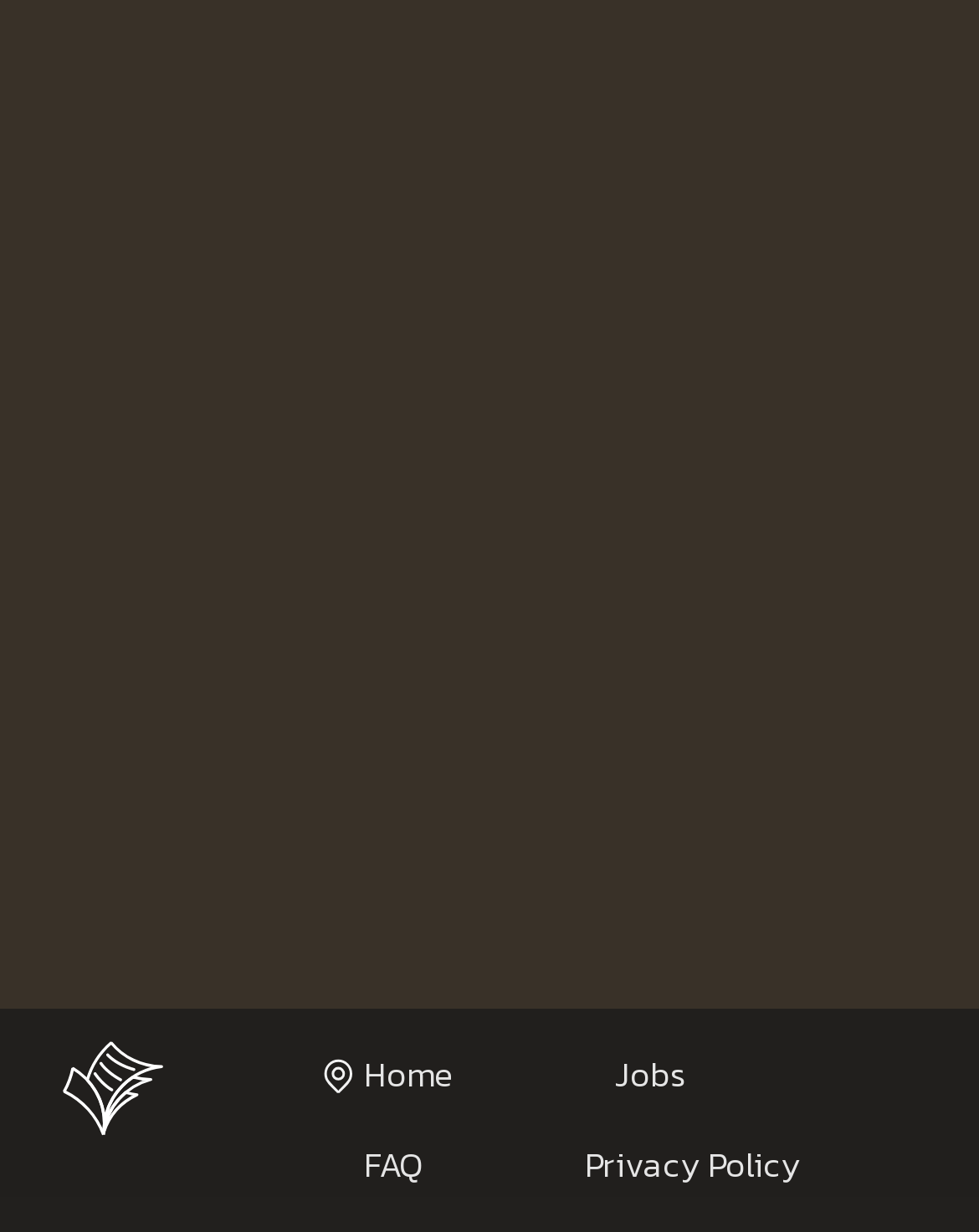Provide a single word or phrase to answer the given question: 
What is the purpose of the 'Order Now' button?

To place an order